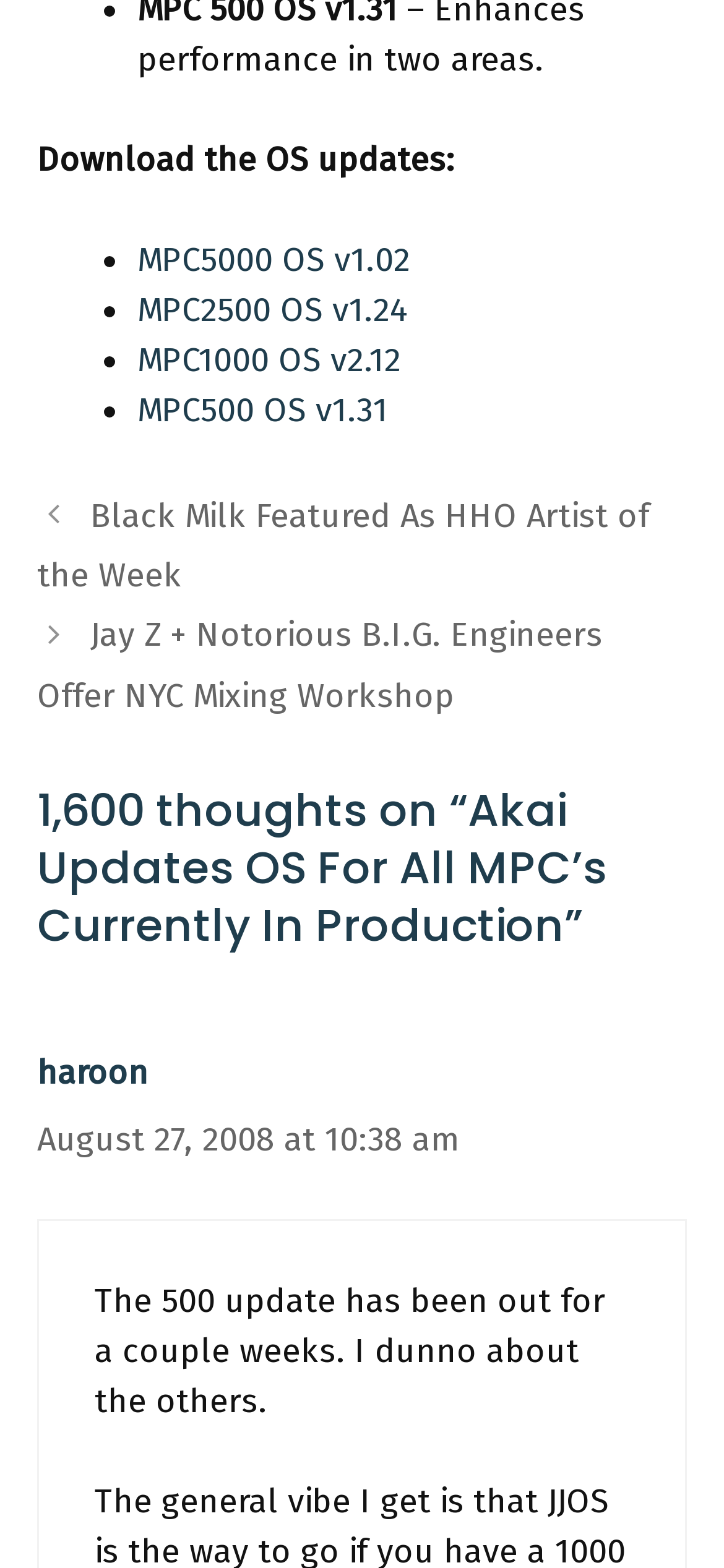Using a single word or phrase, answer the following question: 
What is the timestamp of the latest comment?

August 27, 2008 at 10:38 am